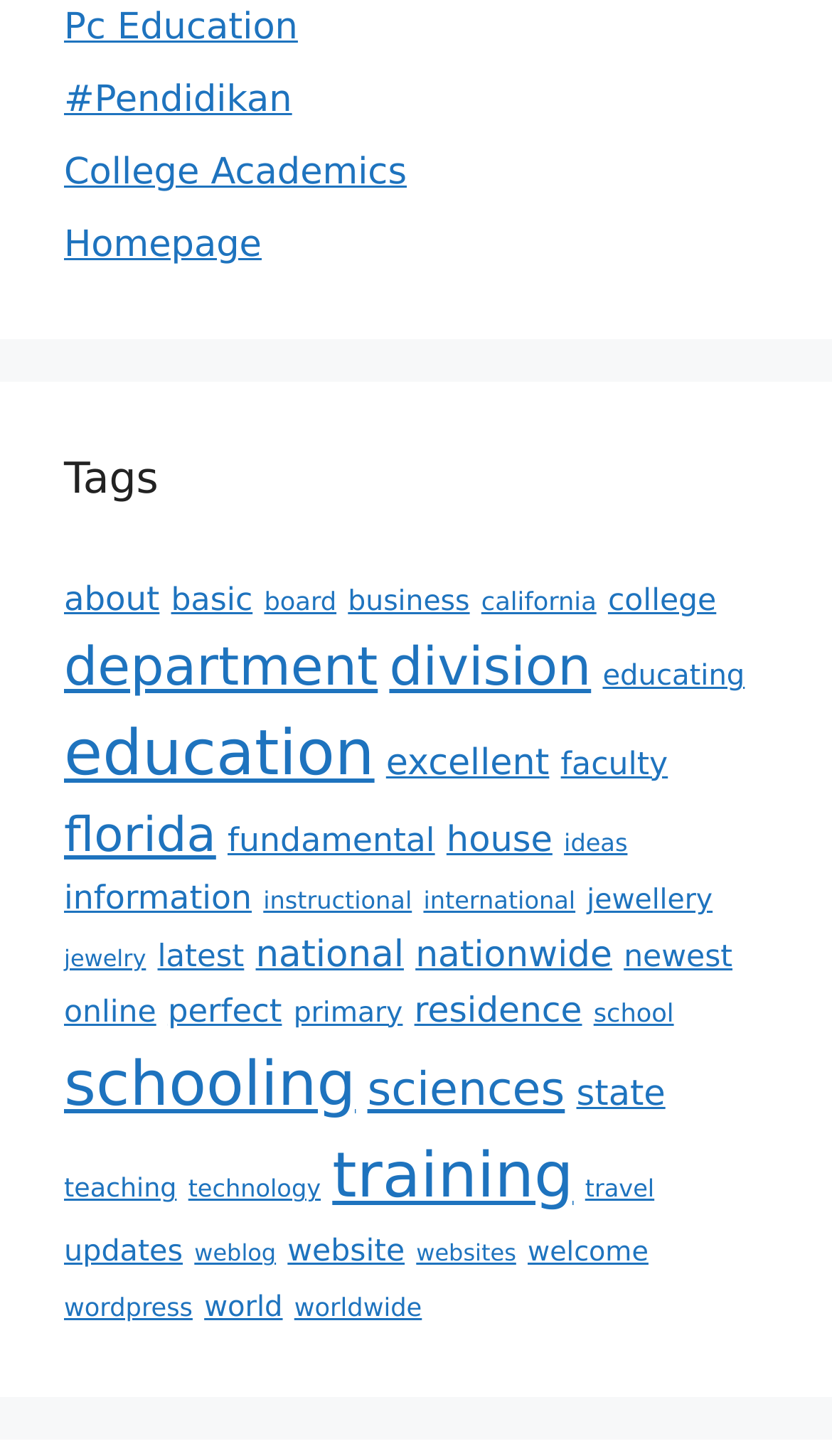Please identify the bounding box coordinates of the element I should click to complete this instruction: 'Click on 'Pc Education''. The coordinates should be given as four float numbers between 0 and 1, like this: [left, top, right, bottom].

[0.077, 0.005, 0.358, 0.034]